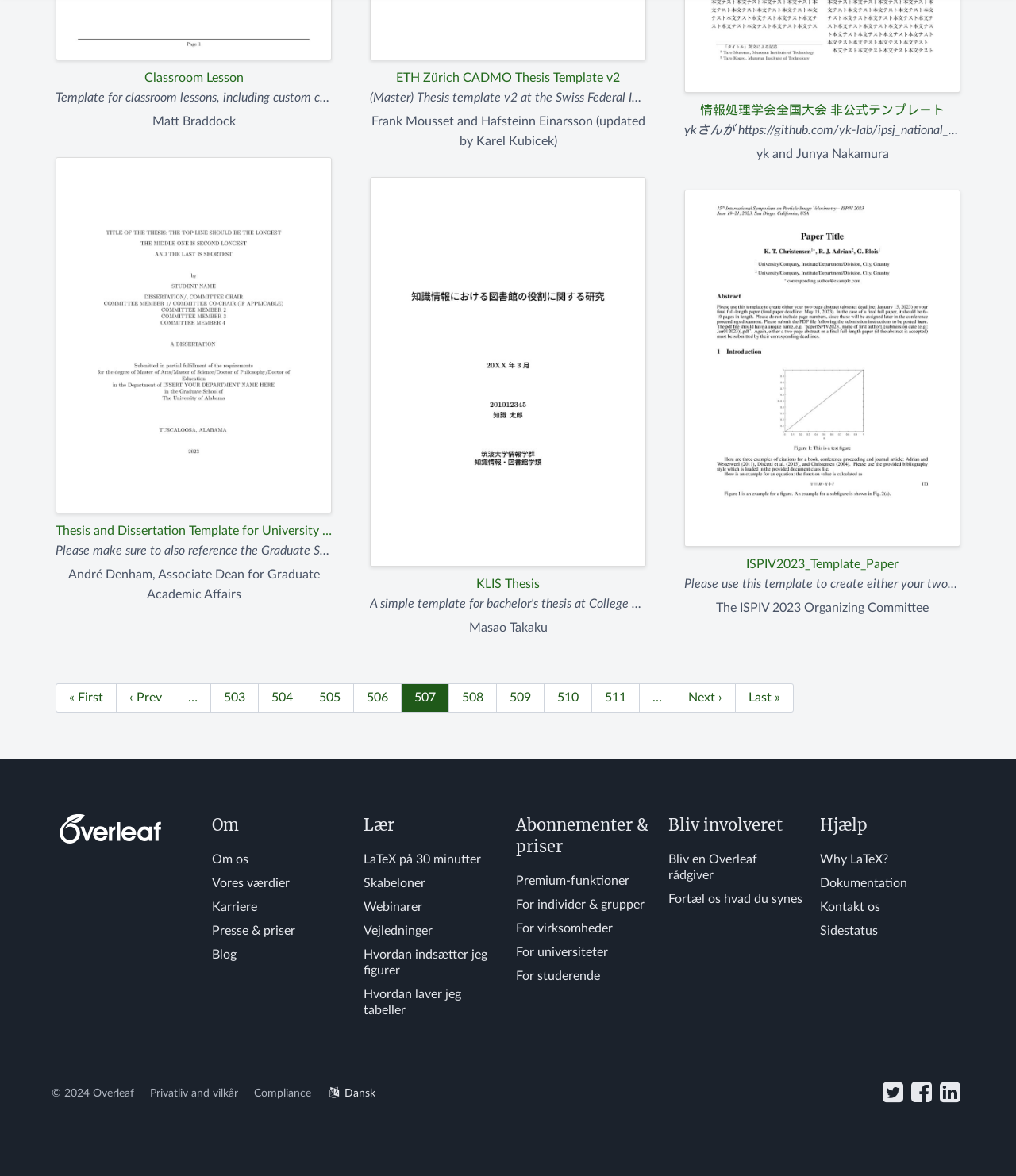What is the purpose of the pagination navigation?
Refer to the screenshot and deliver a thorough answer to the question presented.

The pagination navigation element contains links to navigate to different pages, such as 'Go to first page', 'Go to previous page', and 'Go to next page', indicating that its purpose is to facilitate navigation between pages.